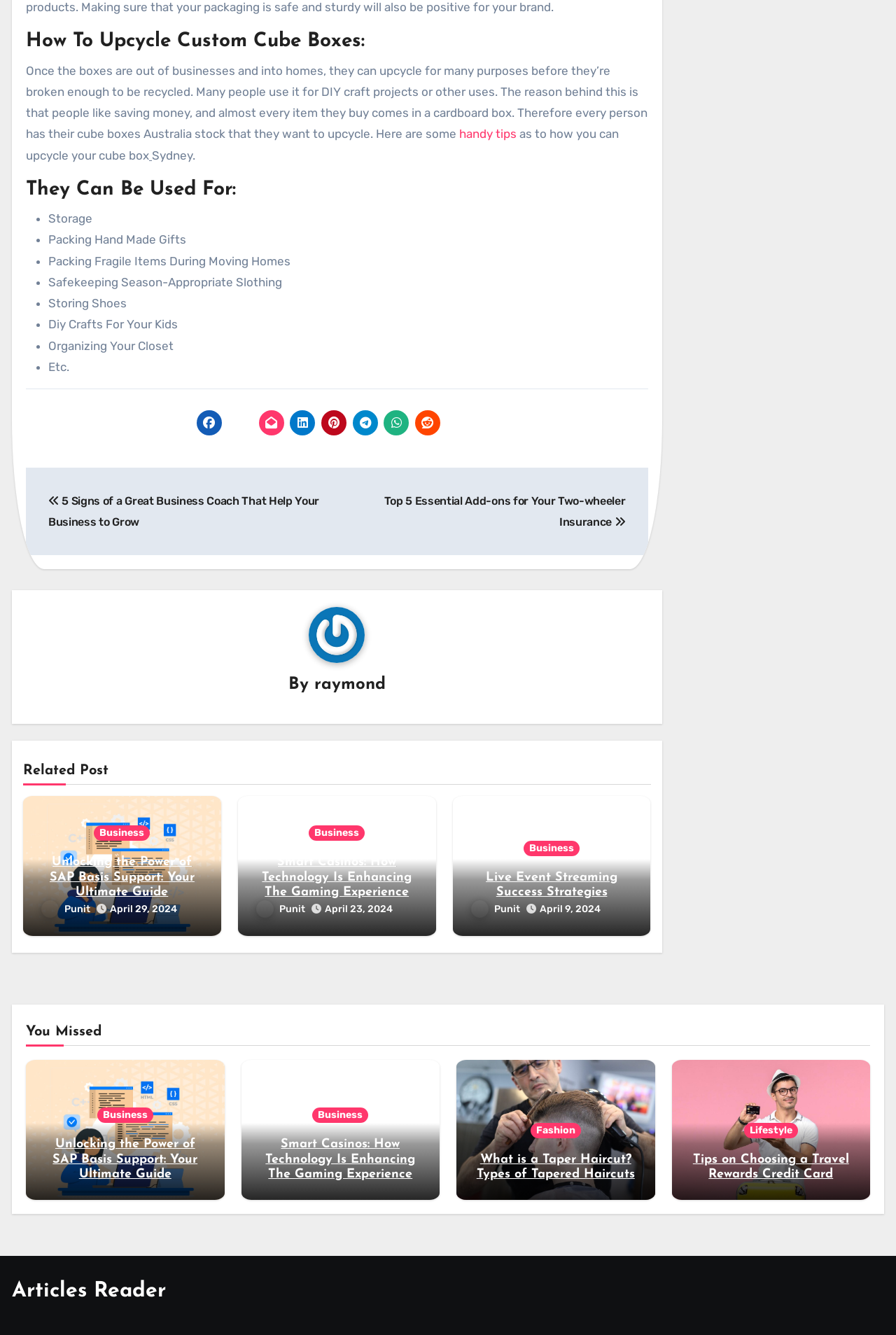Kindly respond to the following question with a single word or a brief phrase: 
What is the date of the post?

Not specified